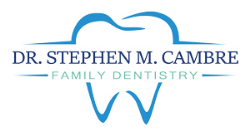Examine the screenshot and answer the question in as much detail as possible: What type of dentistry is provided?

The phrase 'FAMILY DENTISTRY' is prominently displayed below the name 'DR. STEPHEN M. CAMBRE' in the logo, indicating that the practice provides comprehensive dental services for families.